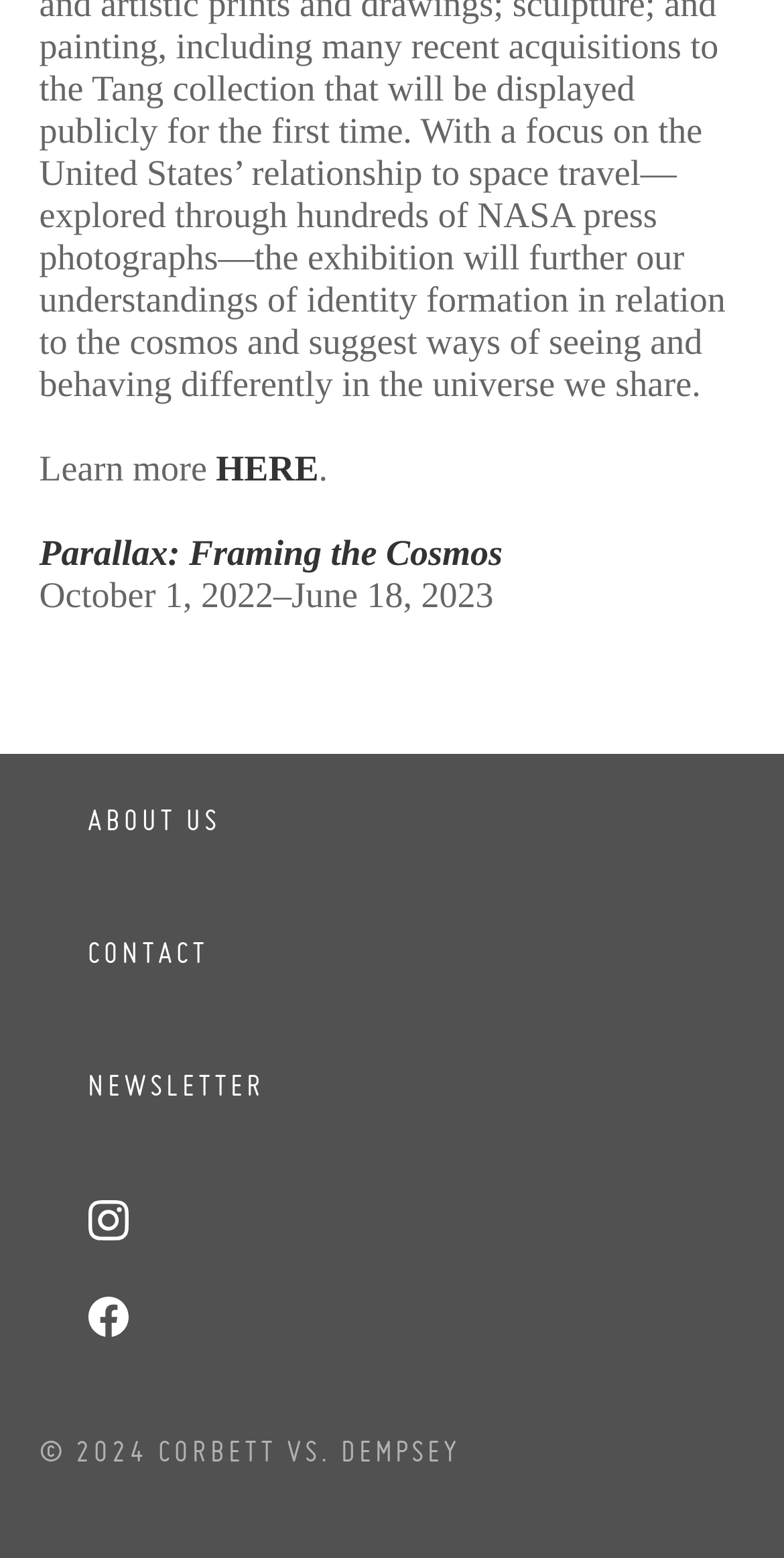Given the element description, predict the bounding box coordinates in the format (top-left x, top-left y, bottom-right x, bottom-right y). Make sure all values are between 0 and 1. Here is the element description: Contact

[0.05, 0.569, 0.95, 0.655]